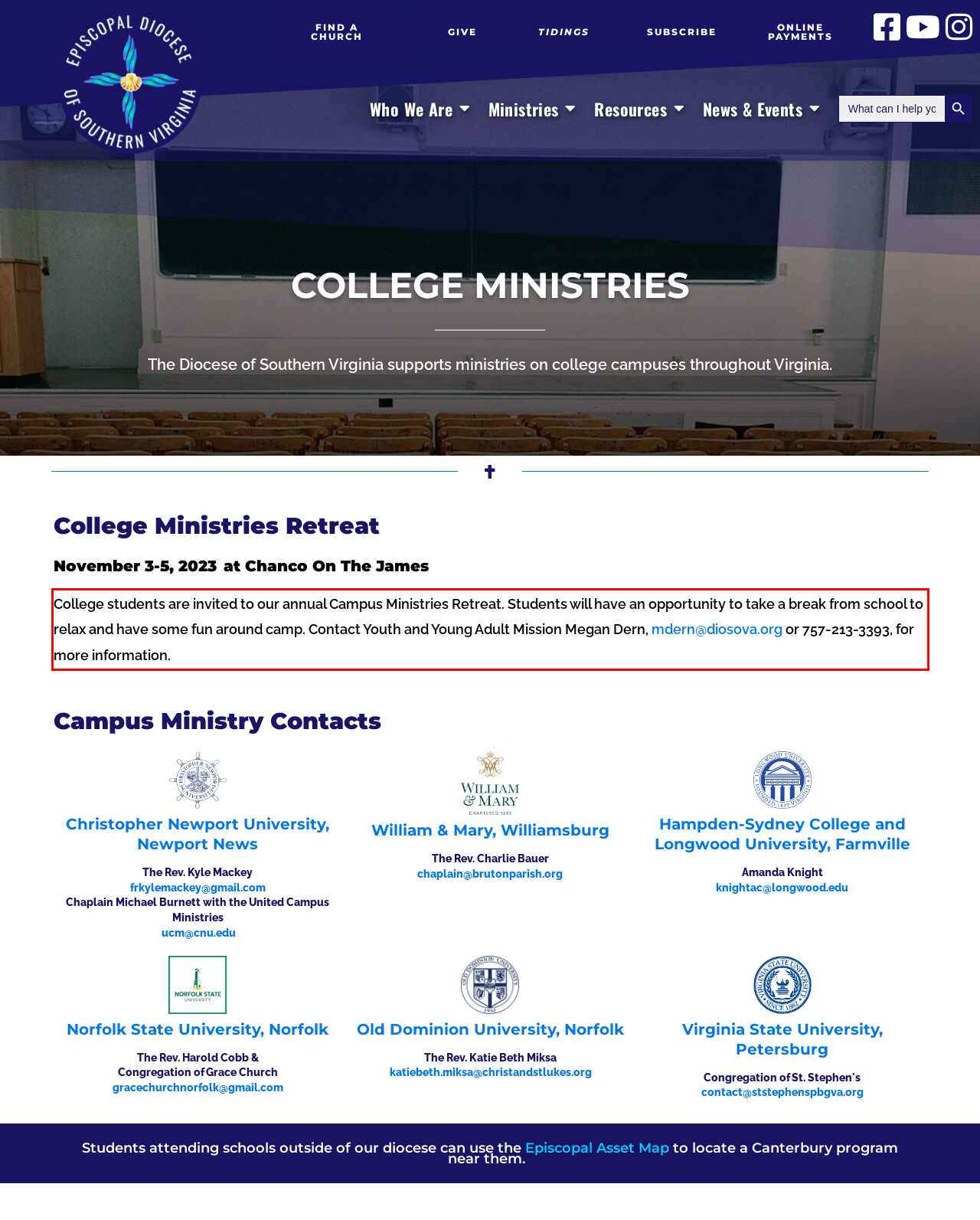Perform OCR on the text inside the red-bordered box in the provided screenshot and output the content.

College students are invited to our annual Campus Ministries Retreat. Students will have an opportunity to take a break from school to relax and have some fun around camp. Contact Youth and Young Adult Mission Megan Dern, mdern@diosova.org or 757-213-3393, for more information.